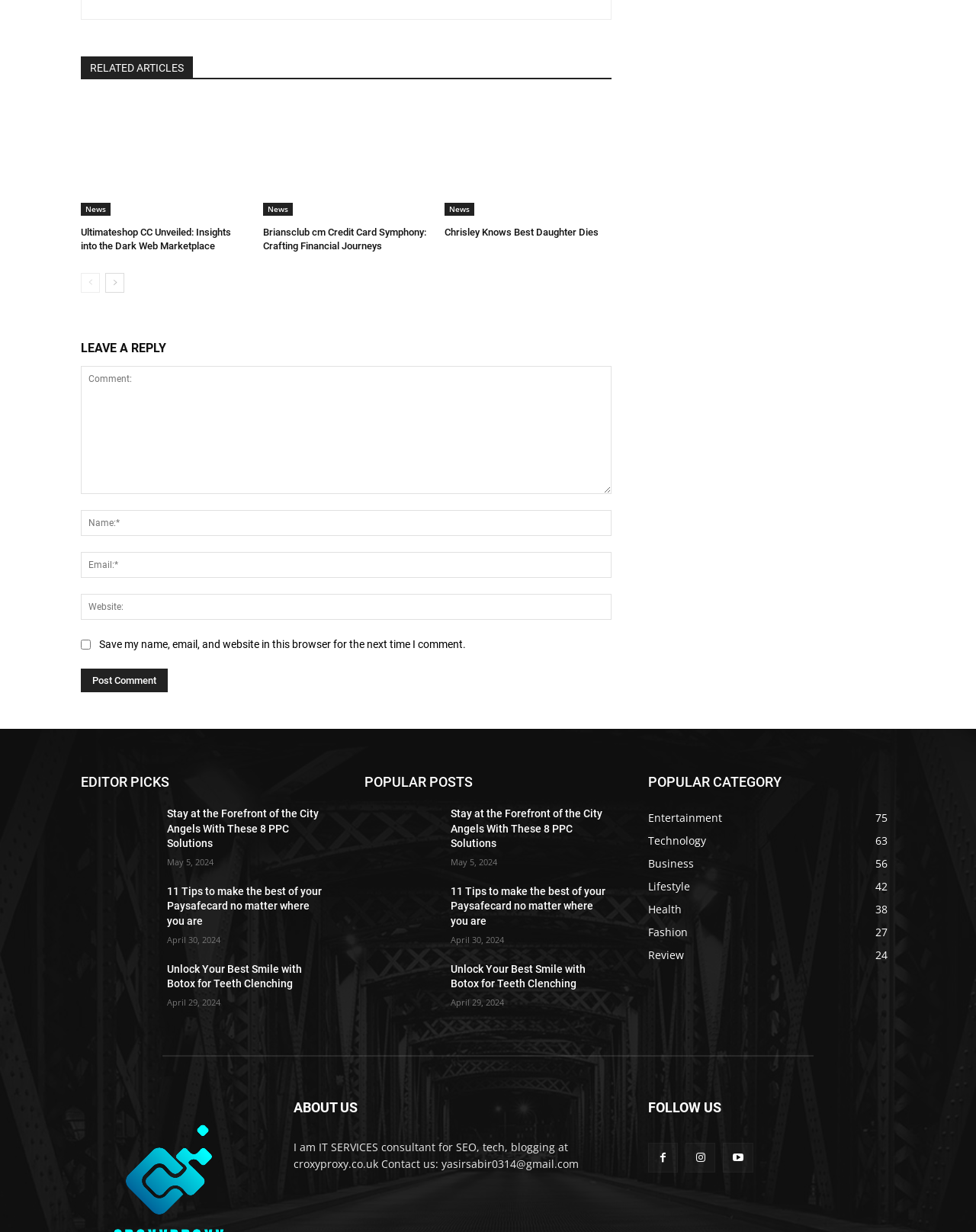Respond to the question with just a single word or phrase: 
What is the category with the most posts?

Entertainment